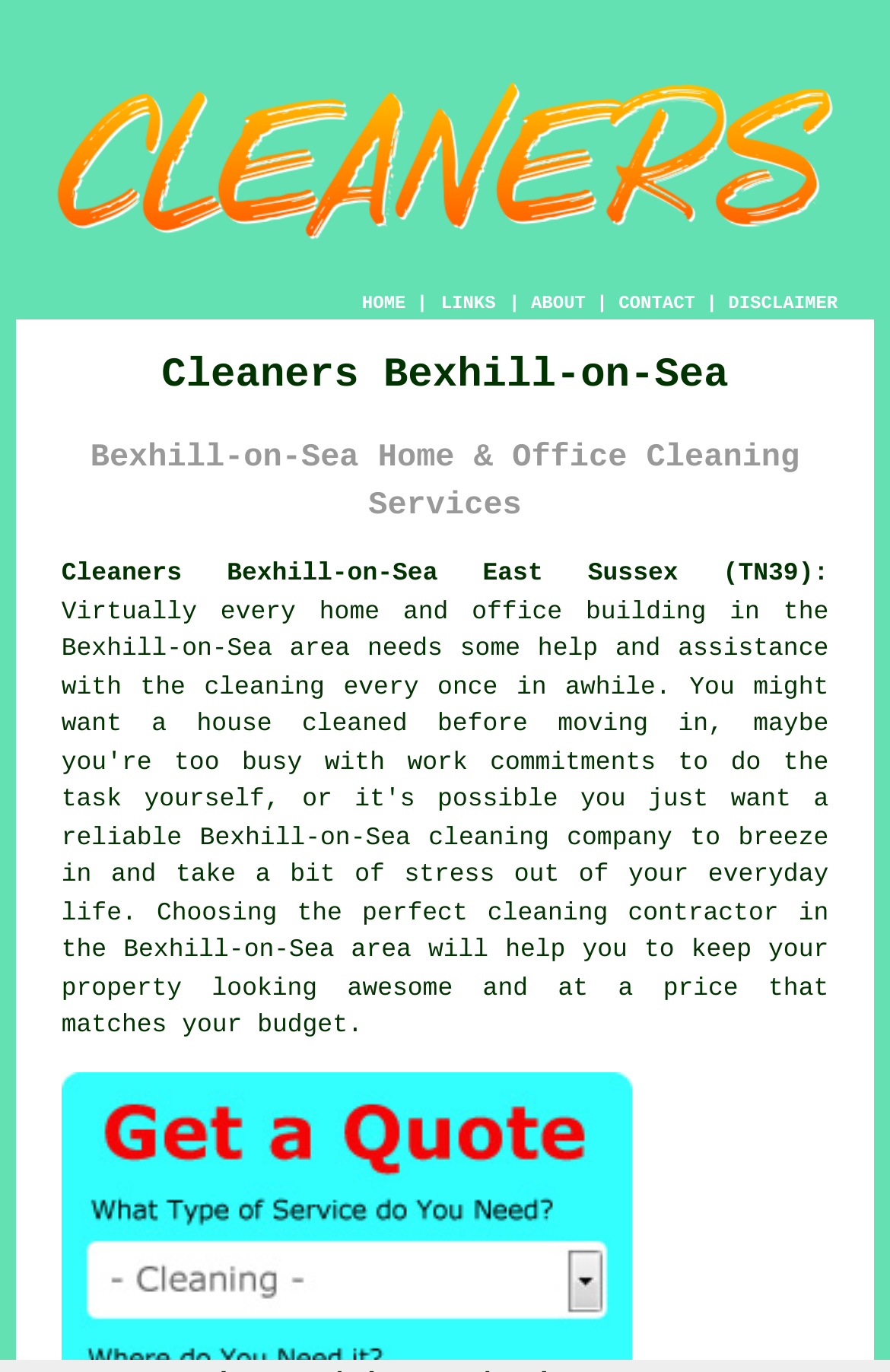Please answer the following question using a single word or phrase: What is the postcode of the area served by the cleaning service?

TN39